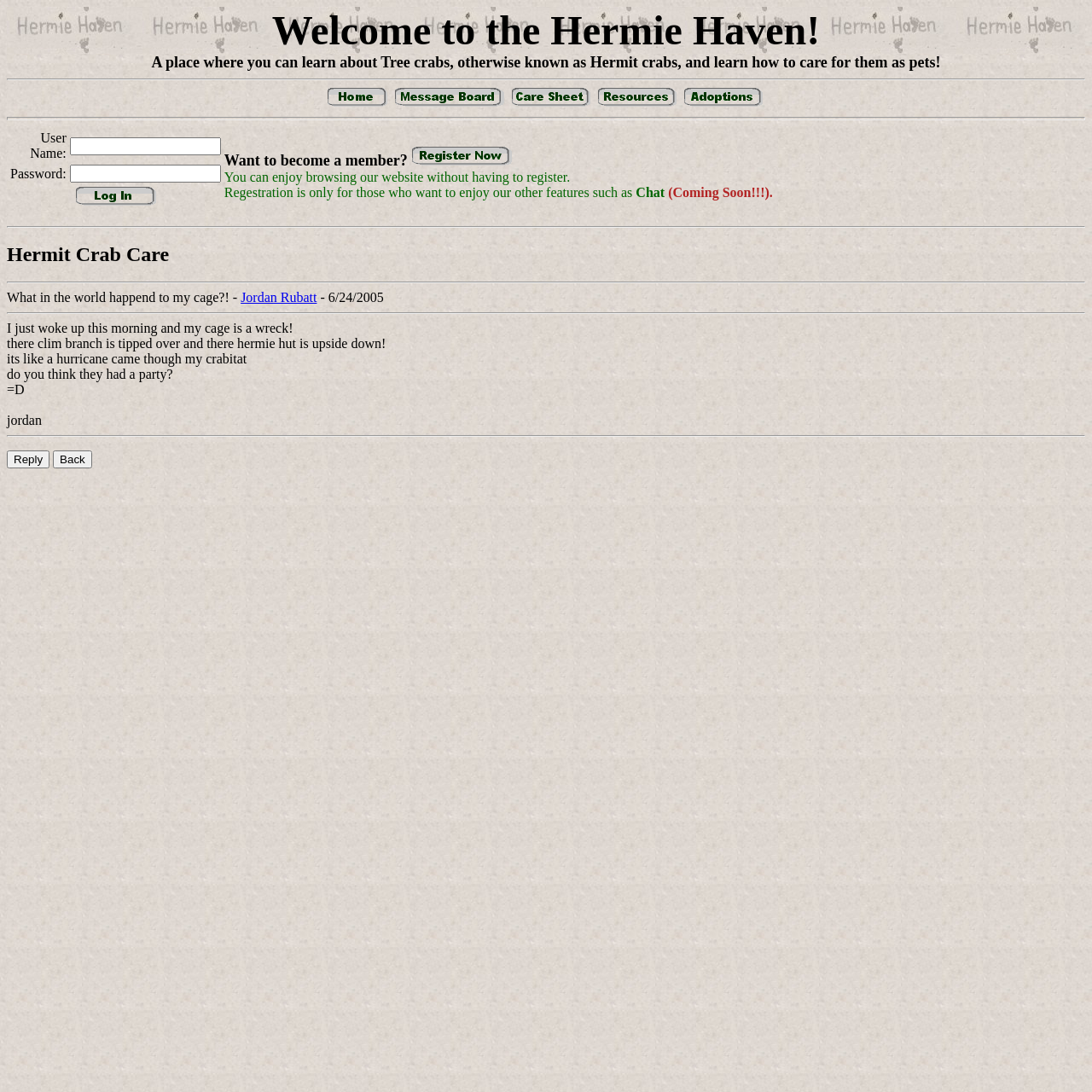What is the purpose of the 'Reply' button? Based on the screenshot, please respond with a single word or phrase.

To respond to a post